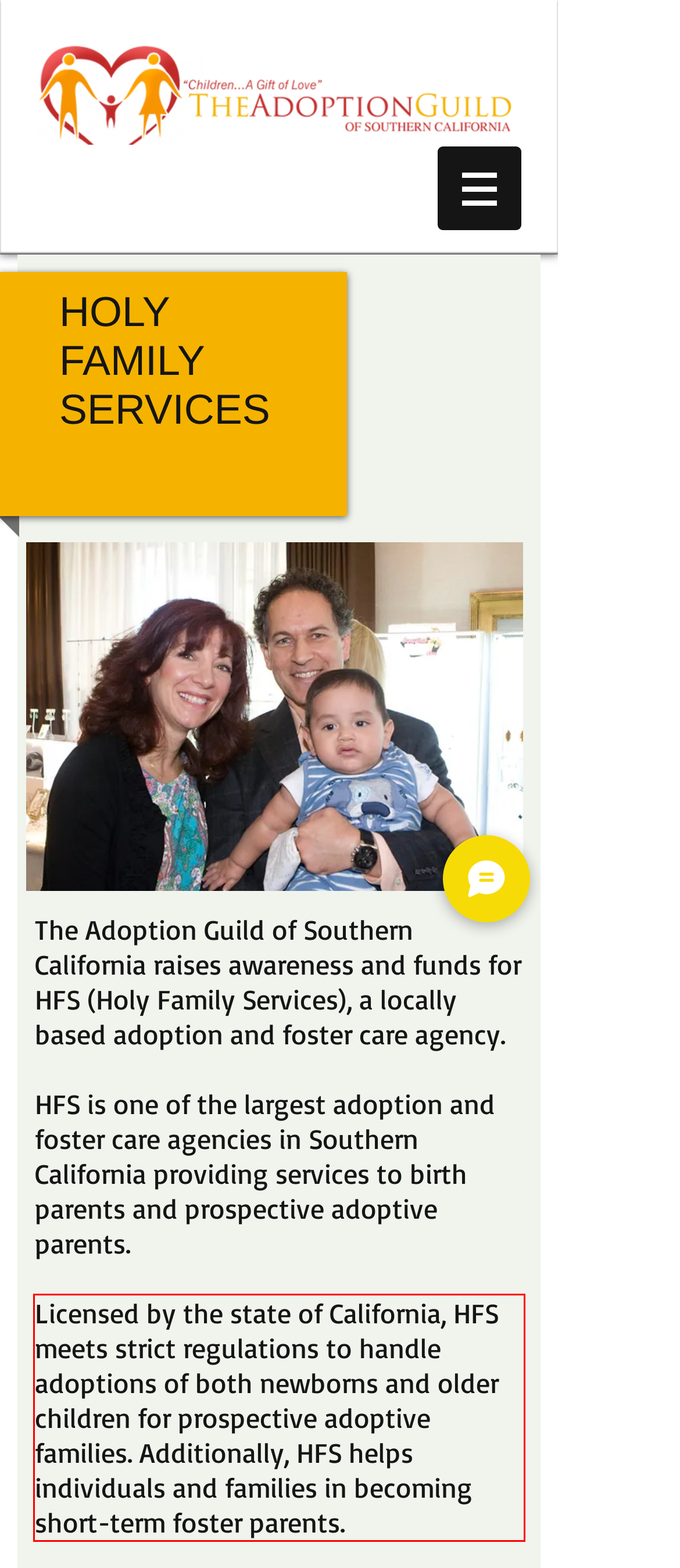Examine the webpage screenshot, find the red bounding box, and extract the text content within this marked area.

Licensed by the state of California, HFS meets strict regulations to handle adoptions of both newborns and older children for prospective adoptive families. Additionally, HFS helps individuals and families in becoming short-term foster parents.